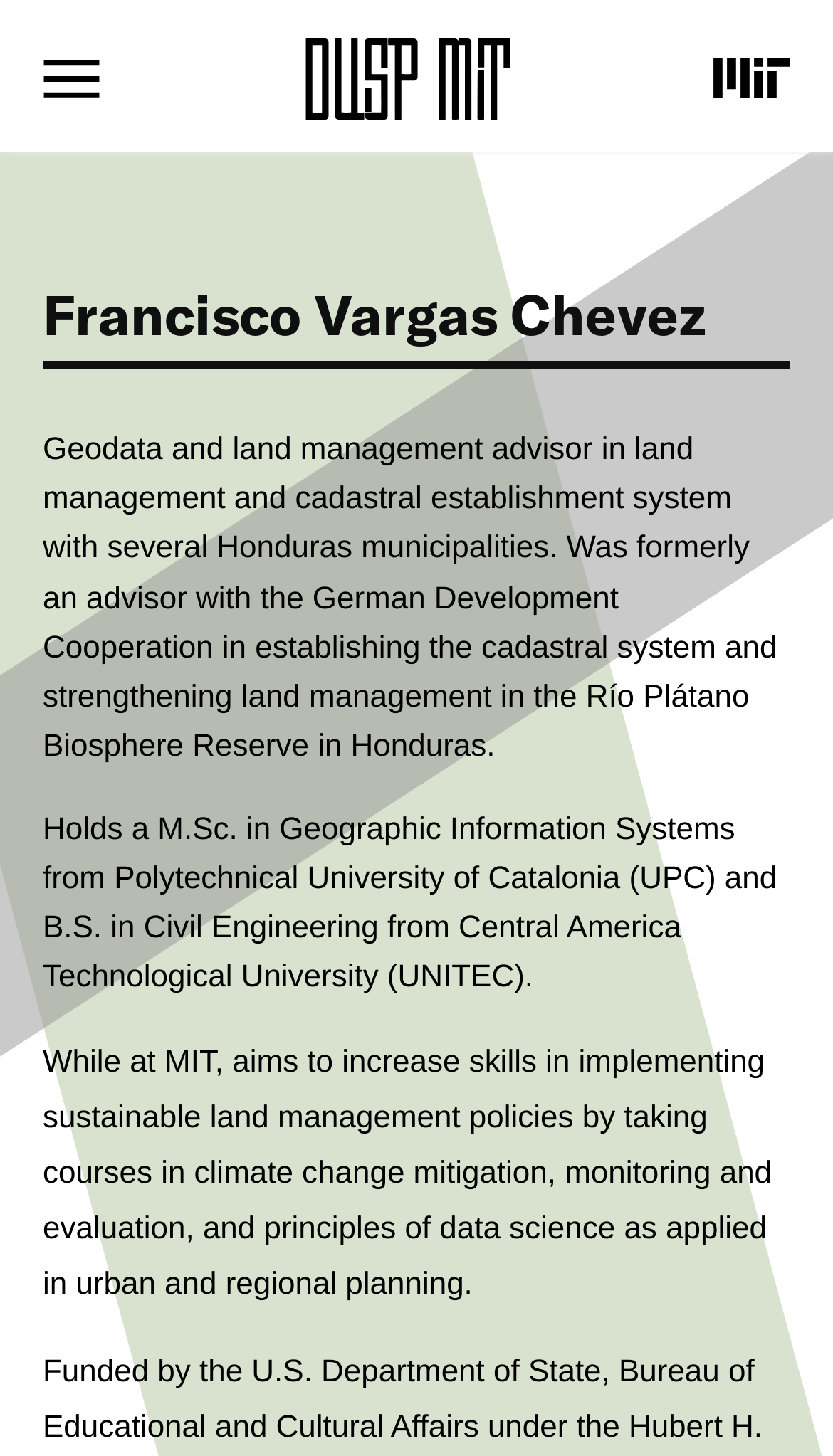Illustrate the webpage thoroughly, mentioning all important details.

The webpage is about Francisco Vargas Chevez, a professional in land management and cadastral establishment systems. At the top-left corner, there is a link to "Skip to main content". Next to it, on the same horizontal level, is a link to "Menu". 

On the top-right corner, there are two links: "Edgerton Center" with an accompanying image, and "MIT" with an accompanying image. 

Below these top-level links, the main content of the webpage begins. A heading with the name "Francisco Vargas Chevez" is centered at the top. 

Below the heading, there are three paragraphs of text. The first paragraph describes Francisco's work experience as a geodata and land management advisor in Honduras. The second paragraph outlines his educational background, including a master's degree in Geographic Information Systems and a bachelor's degree in Civil Engineering. The third paragraph explains his goals while at MIT, which include increasing his skills in sustainable land management policies by taking courses in climate change mitigation, monitoring and evaluation, and data science.